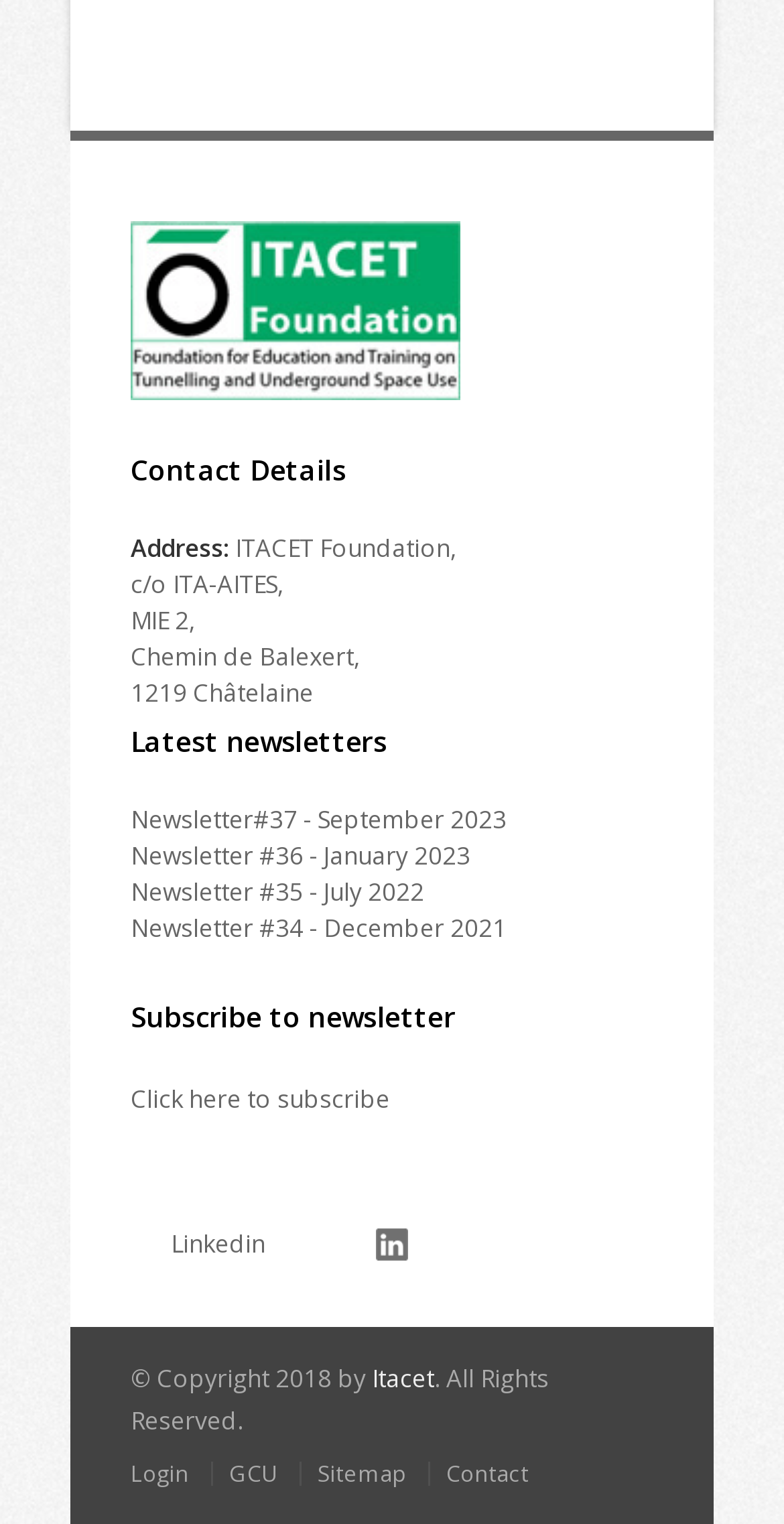Extract the bounding box of the UI element described as: "GCU".

[0.292, 0.957, 0.354, 0.976]